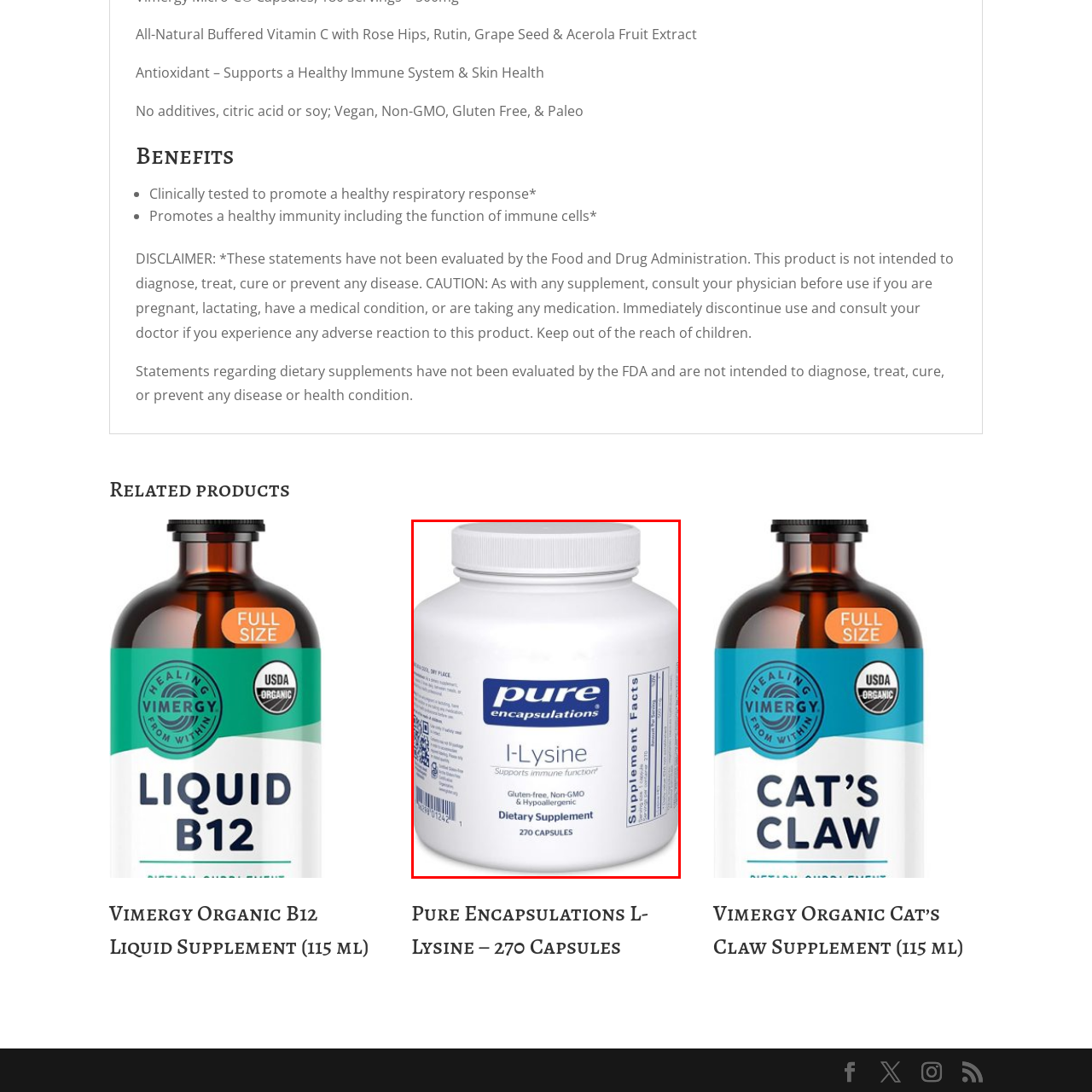Generate a comprehensive caption for the image that is marked by the red border.

This image showcases a container of Pure Encapsulations L-Lysine, a dietary supplement designed to support immune function. The attractive, minimalistic packaging features a predominantly white and blue design, highlighting its branding prominently at the top. The label states "L-Lysine" alongside the tagline "Supports immune function," indicating its primary use. Additionally, it emphasizes that the product is gluten-free, non-GMO, and hypoallergenic, making it suitable for a variety of dietary needs. The container holds a total of 270 capsules and includes a Supplement Facts section that likely details the nutritional information, though this is not visible in the image. This product is part of a larger collection of dietary supplements promoted for health and wellness.